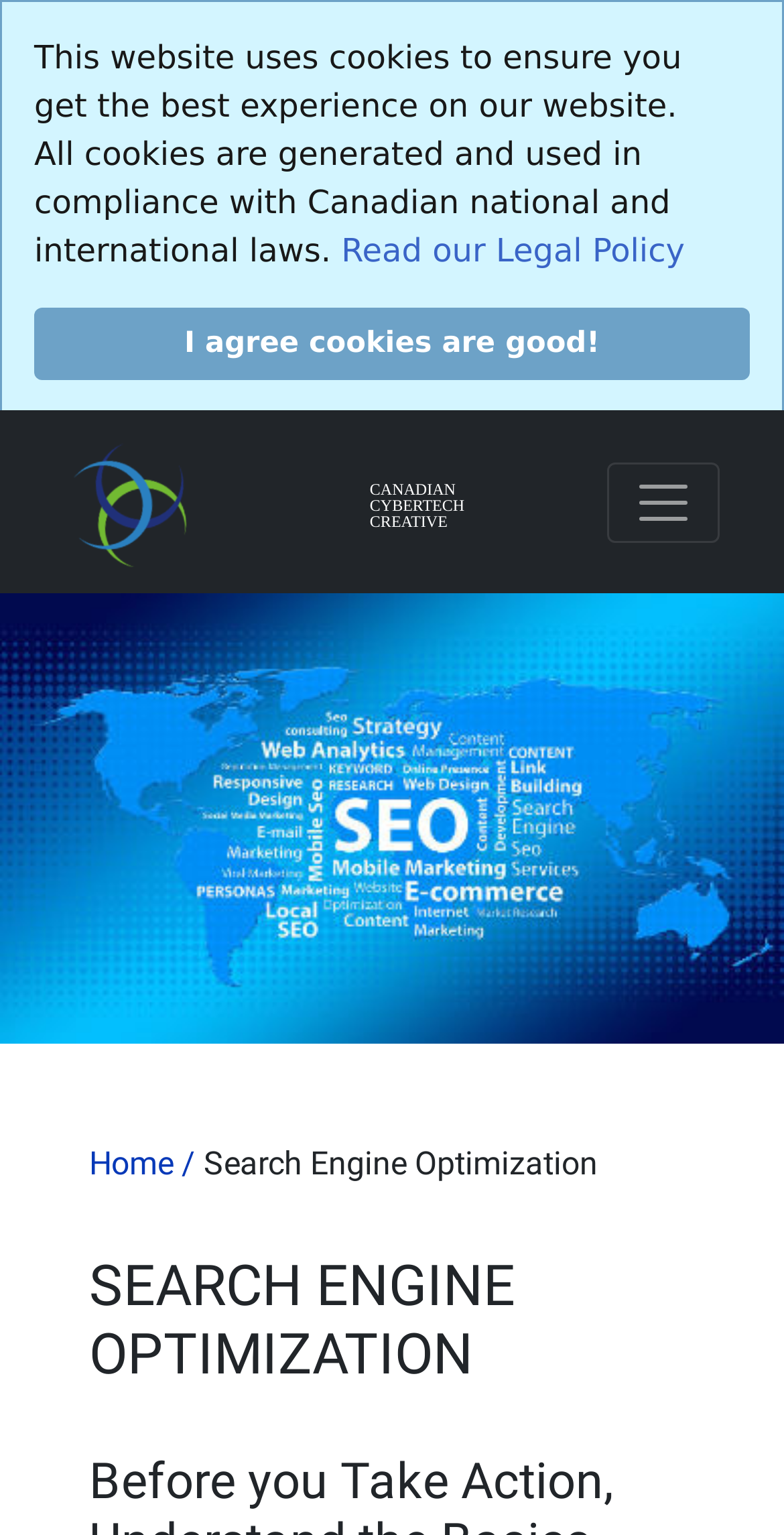What is the topic of the main content?
Examine the image and give a concise answer in one word or a short phrase.

Search Engine Optimization